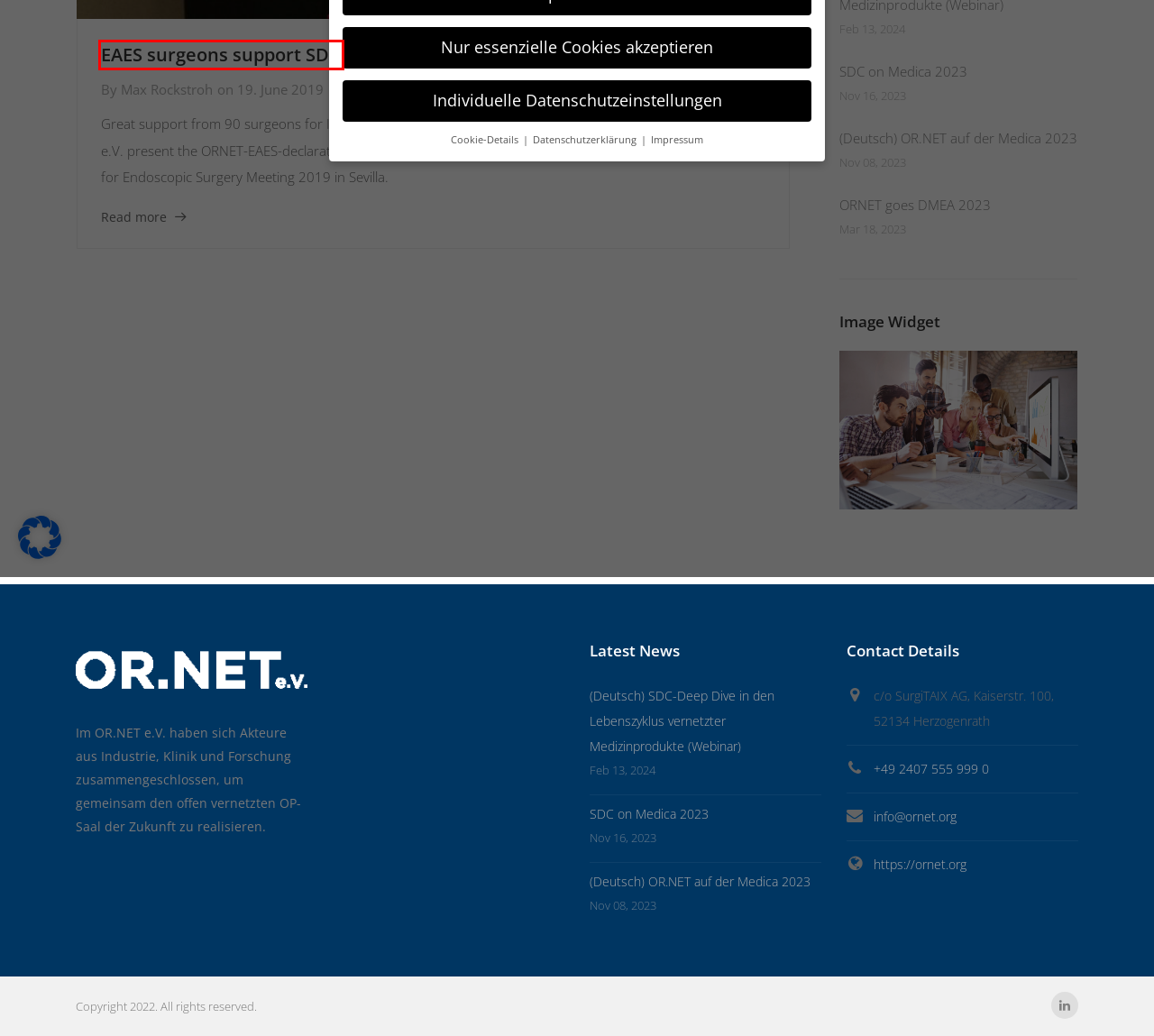Look at the screenshot of the webpage and find the element within the red bounding box. Choose the webpage description that best fits the new webpage that will appear after clicking the element. Here are the candidates:
A. SDC – OR.NET e.V.
B. SDC on Medica 2023 – OR.NET e.V.
C. EAES surgeons support SDC – OR.NET e.V.
D. Max Rockstroh – OR.NET e.V.
E. ORNET goes DMEA 2023 – OR.NET e.V.
F. OR.NET e.V. – Sichere dynamische Vernetzung im OP.
G. (Deutsch) OR.NET auf der Medica 2023 – OR.NET e.V.
H. Impressum und Datenschutzerklärung – OR.NET e.V.

C